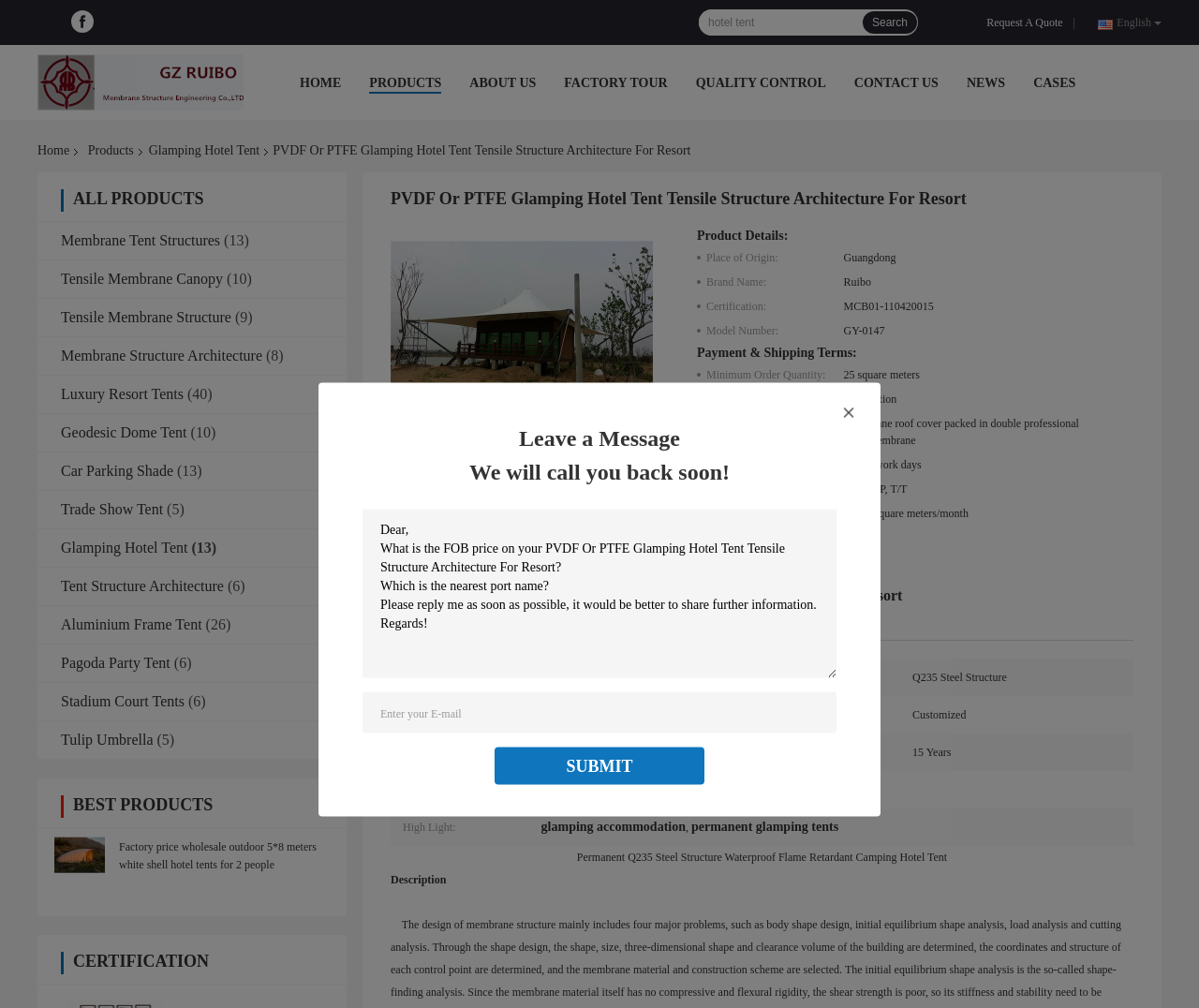Identify the bounding box coordinates of the specific part of the webpage to click to complete this instruction: "View products".

[0.308, 0.075, 0.368, 0.089]